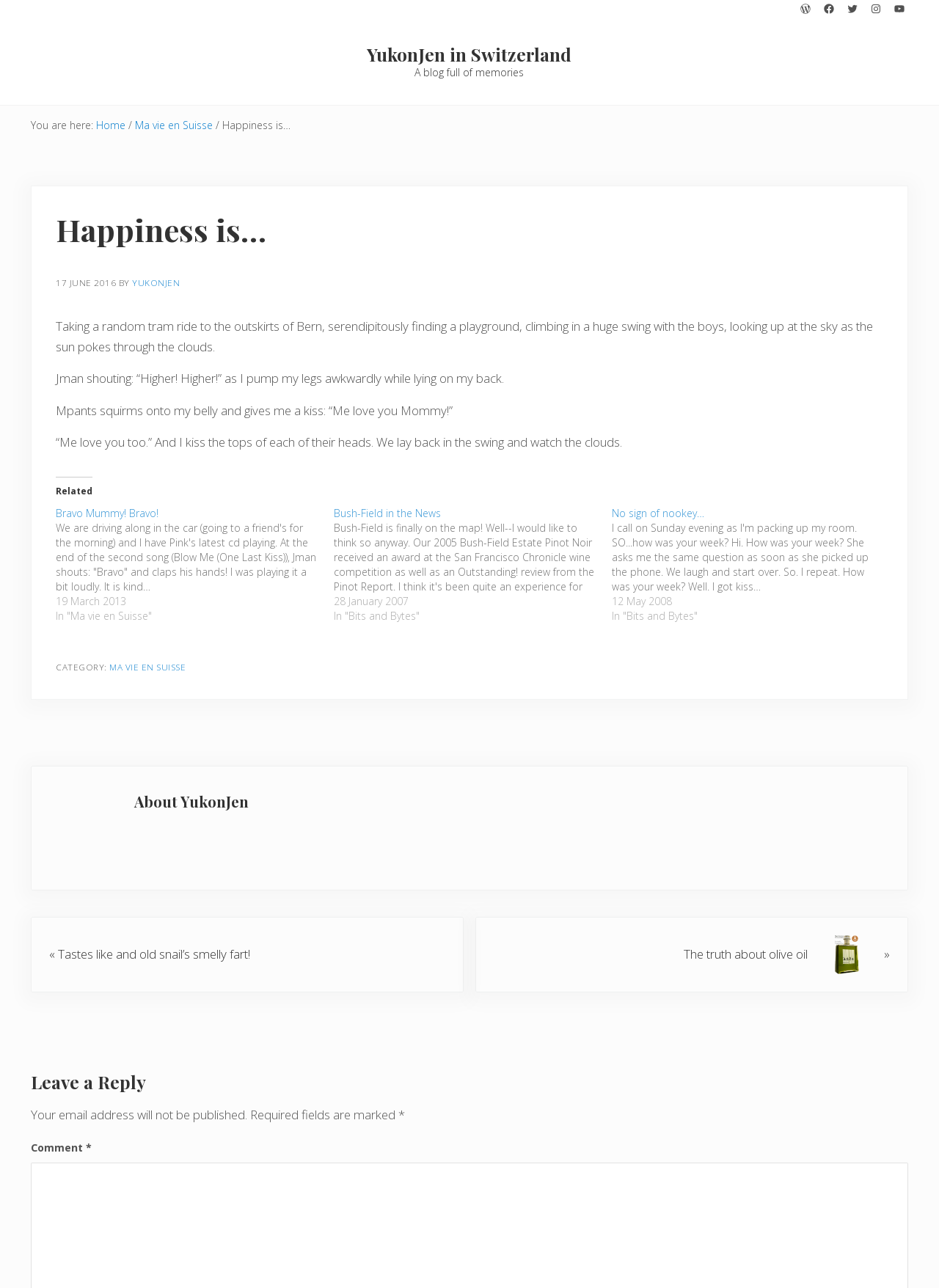What is the name of the blog?
Please provide a single word or phrase based on the screenshot.

YukonJen in Switzerland